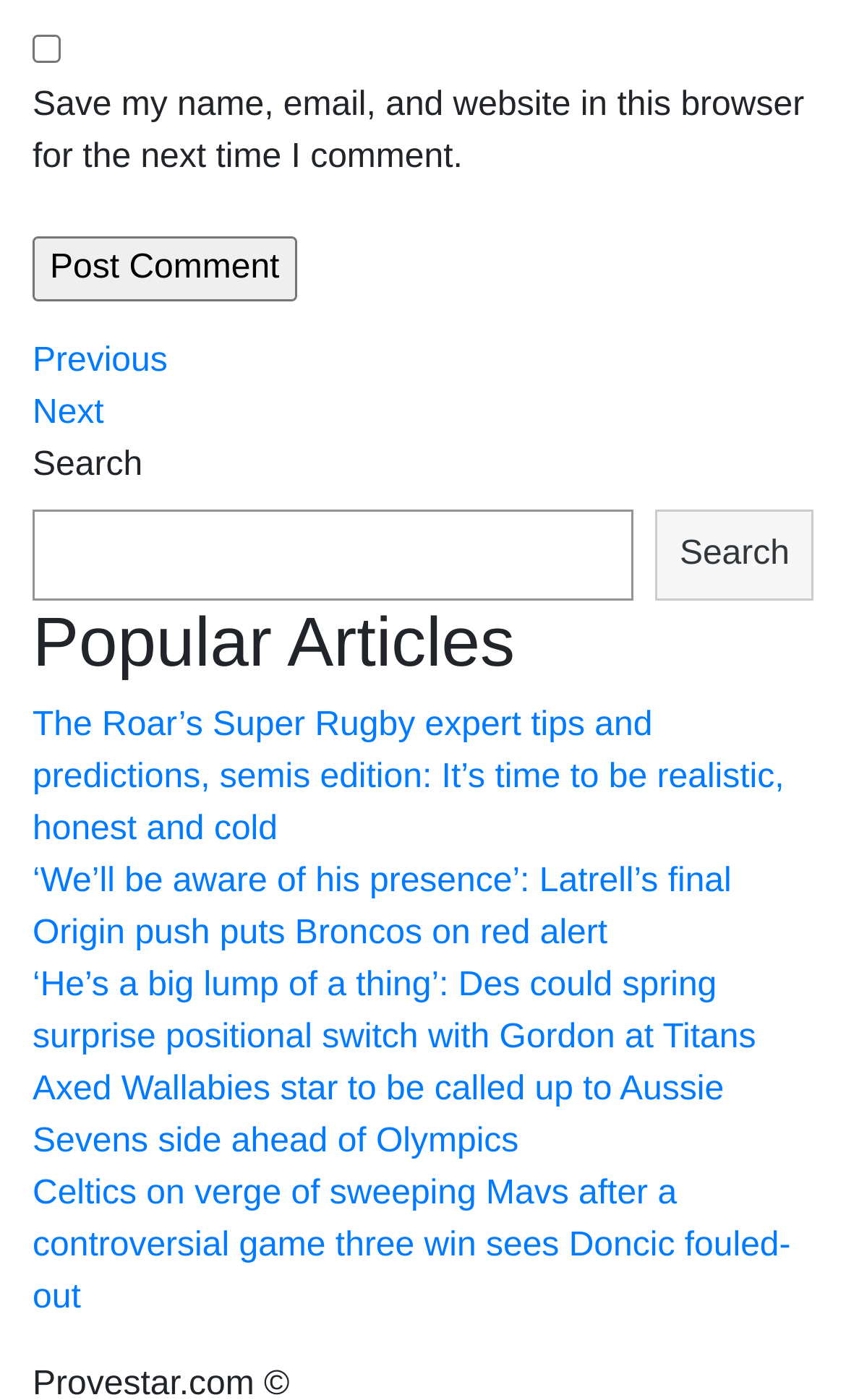What is the purpose of the checkbox?
From the image, respond with a single word or phrase.

Save comment info